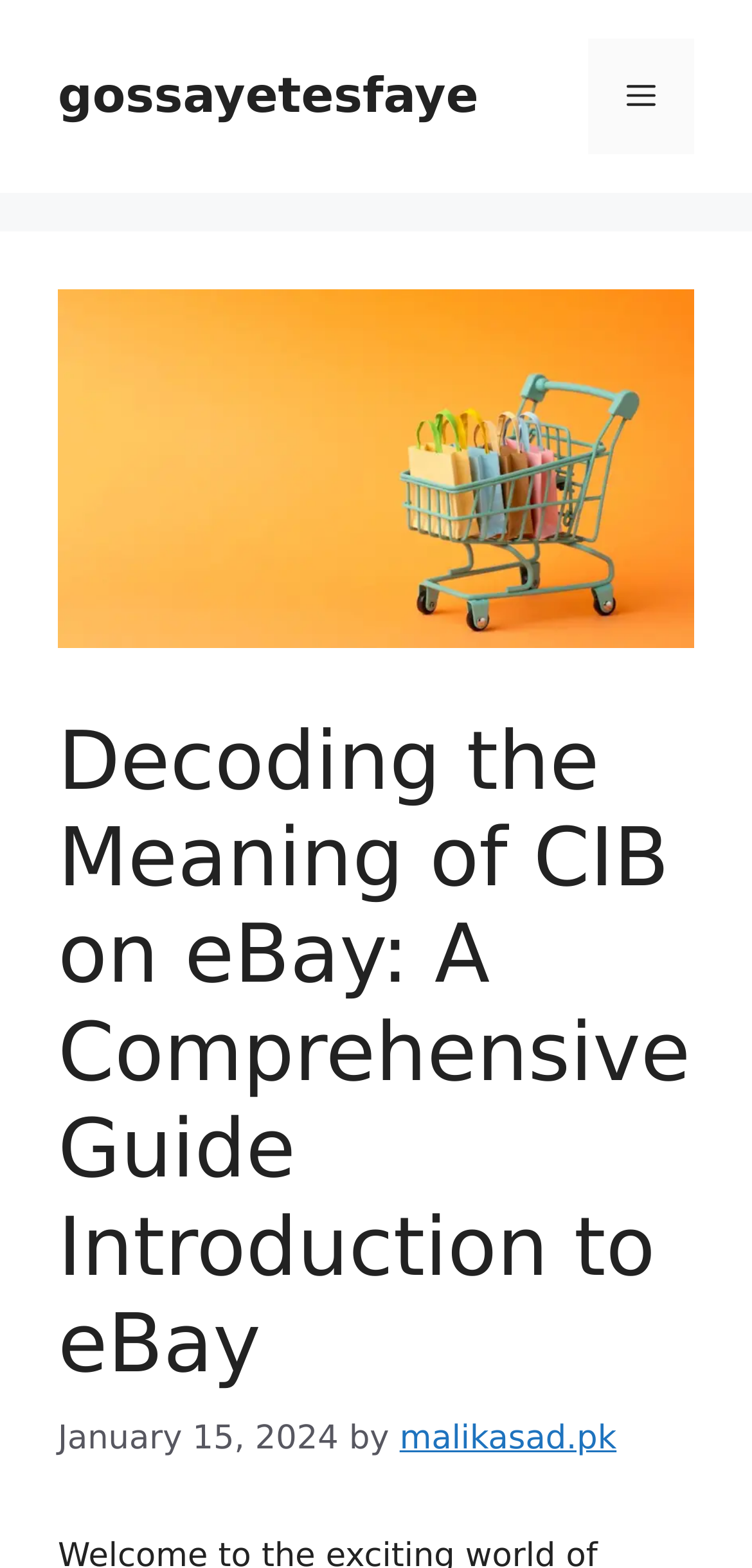Give a one-word or short-phrase answer to the following question: 
What is the date of the article?

January 15, 2024